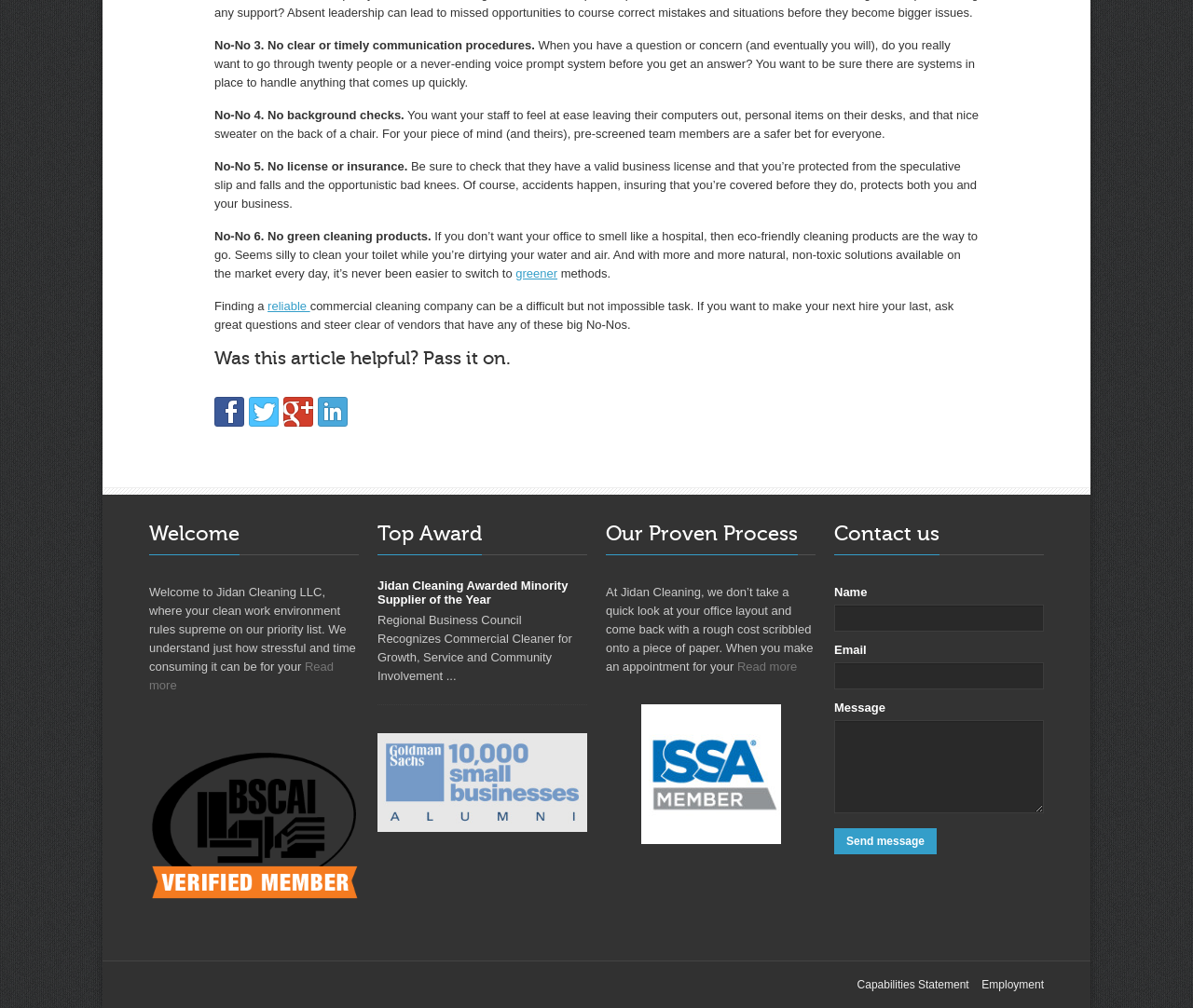Determine the bounding box coordinates for the UI element described. Format the coordinates as (top-left x, top-left y, bottom-right x, bottom-right y) and ensure all values are between 0 and 1. Element description: name="email"

[0.699, 0.657, 0.875, 0.684]